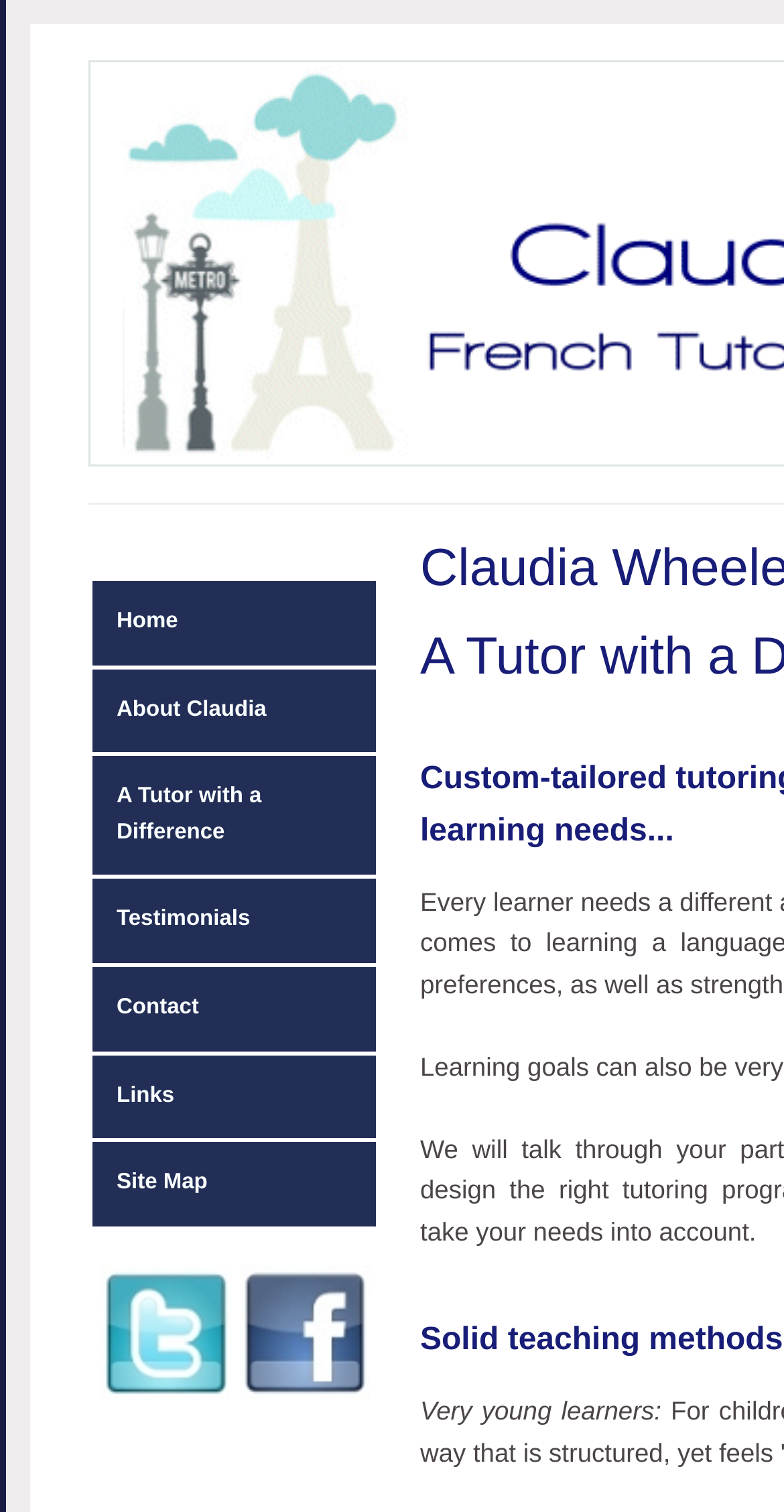Identify the bounding box coordinates of the clickable region to carry out the given instruction: "click on Home".

[0.113, 0.382, 0.485, 0.44]